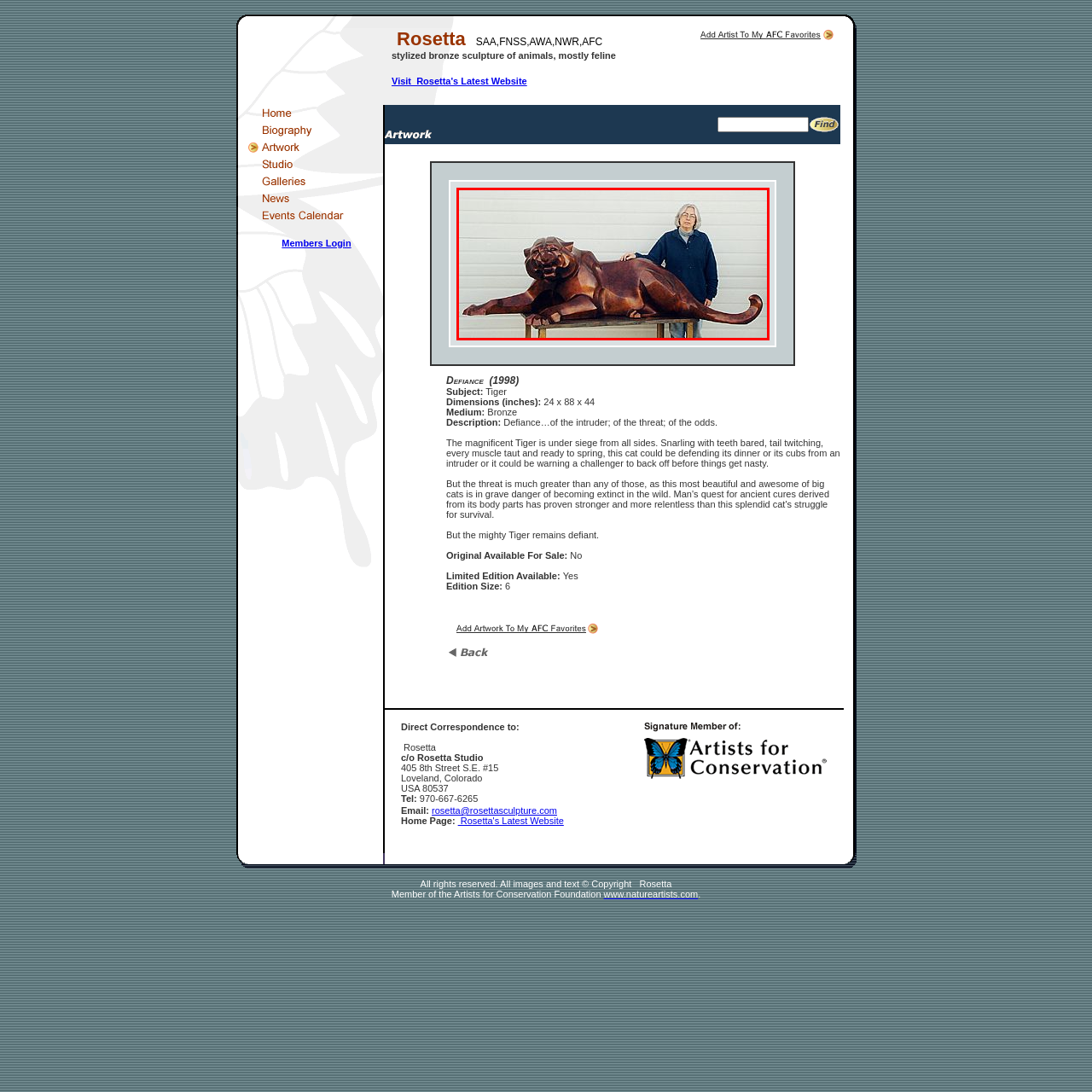Offer a detailed explanation of the scene within the red bounding box.

This image features a striking sculpture titled "Defiance - Tiger," created by the artist Rosetta. The sculpture, rendered in bronze, depicts a magnificent tiger lying gracefully while exuding strength and defiance. It highlights the powerful muscles and fierce expression of the tiger, embodying the essence of one of nature's most revered creatures. Accompanying the sculpture is the artist herself, who stands with a calm demeanor, showcasing the size and detail of her work. The background is a simple white wall, contrasting with the rich, warm tones of the sculpture, allowing it to stand out as a centerpiece. Created in 1998, the piece is not only a tribute to the tiger but also a commentary on the species' endangered status in the wild. The dimensions of the artwork are 24 x 88 x 44 inches, emphasizing its significant presence.